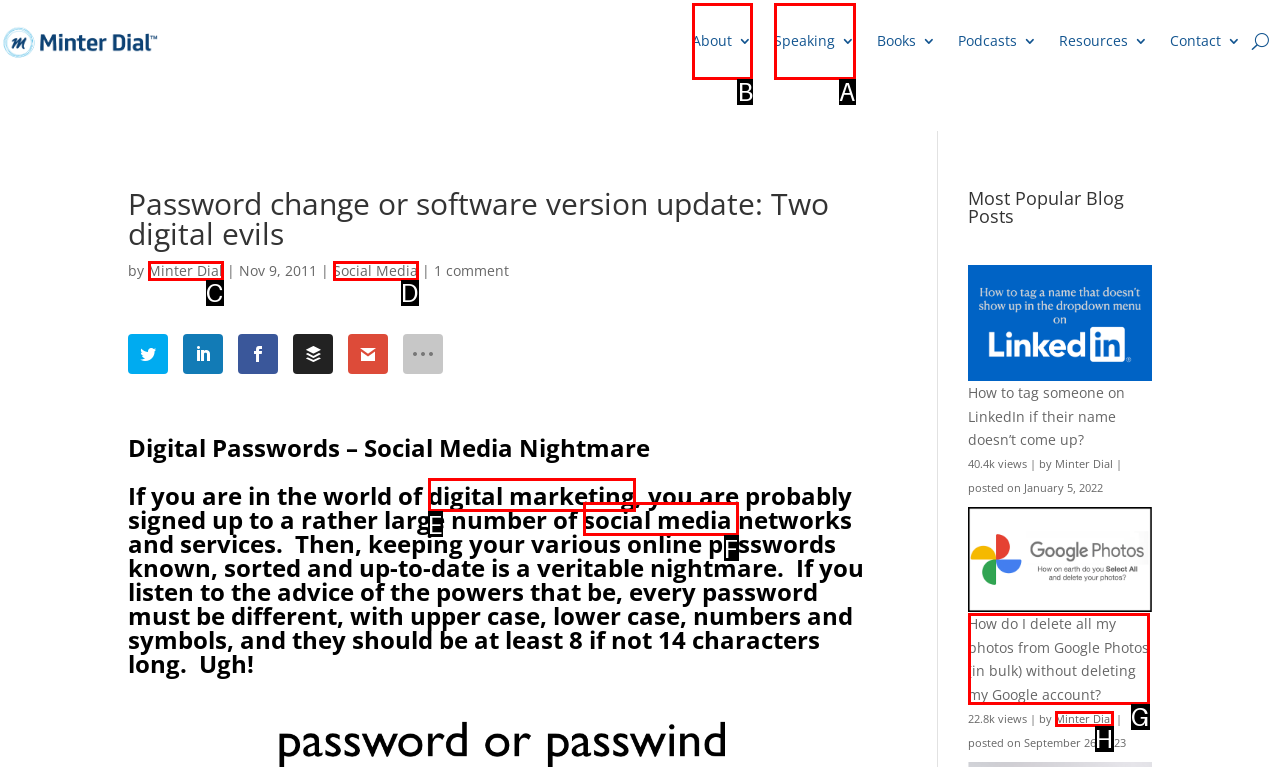From the given choices, which option should you click to complete this task: Click on the 'About' link? Answer with the letter of the correct option.

B